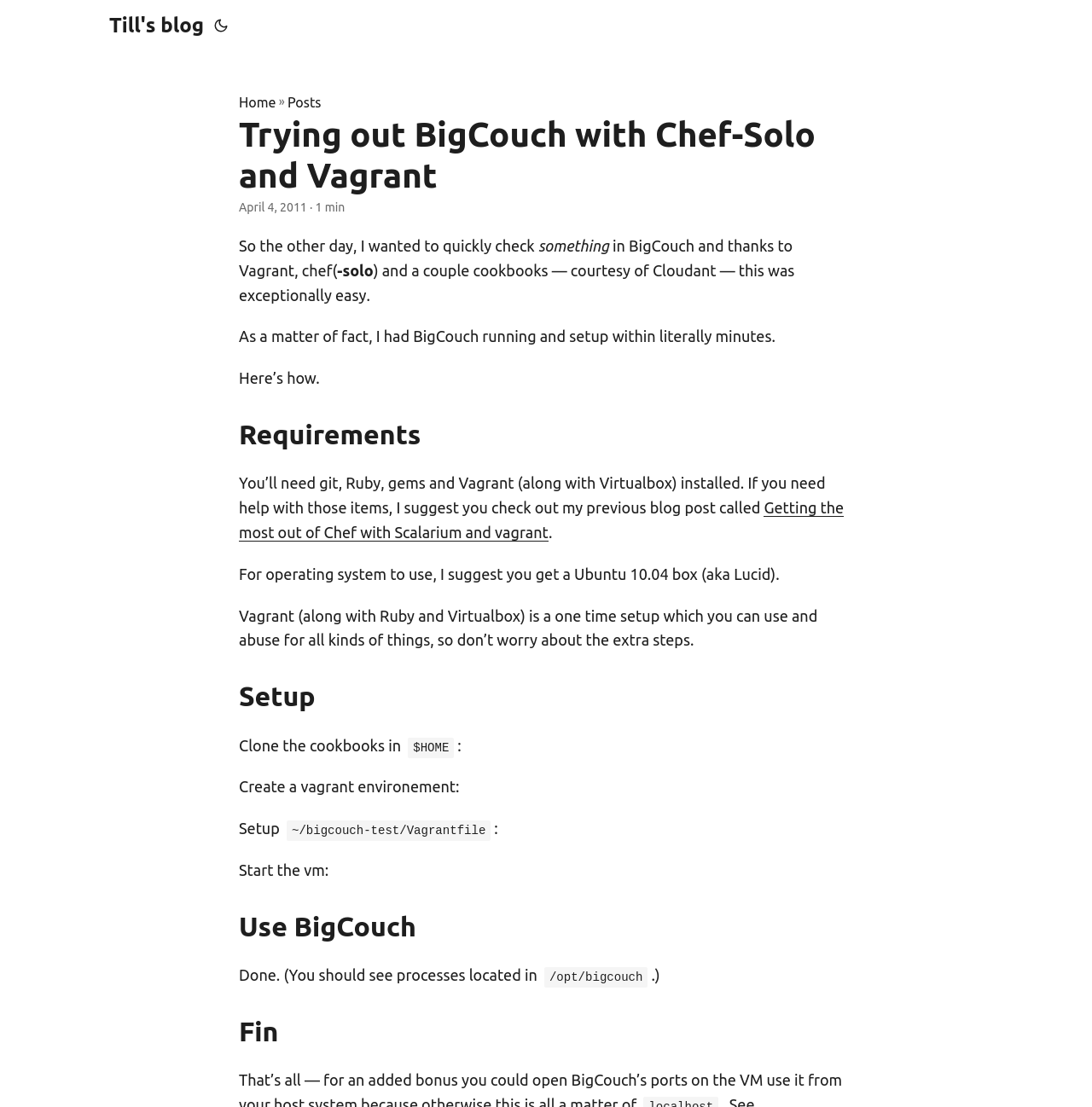Generate a comprehensive description of the webpage content.

The webpage is a blog post titled "Trying out BigCouch with Chef-Solo and Vagrant" on Till's blog. At the top, there is a header section with a link to the blog's homepage and a button with an icon. Below the header, there is a main content area with several sections.

The first section is an introduction, which spans across the entire width of the content area. The text describes the author's experience with BigCouch, Vagrant, and Chef-Solo. 

Below the introduction, there is a section with a heading "Trying out BigCouch with Chef-Solo and Vagrant" and a timestamp "April 4, 2011". This section is followed by the main content of the blog post, which is divided into several sections with headings, including "Requirements", "Setup", "Use BigCouch", and "Fin".

In the "Requirements" section, there is a list of necessary tools, including git, Ruby, gems, and Vagrant, along with a link to a previous blog post for those who need help with the setup. 

The "Setup" section provides step-by-step instructions on how to clone cookbooks, create a Vagrant environment, and set up a Vagrantfile. 

The "Use BigCouch" section is brief, stating that the setup is complete and the user should see processes located in the /opt/bigcouch directory.

Finally, the "Fin" section marks the end of the blog post. Throughout the content area, there are no images, but there are several links and headings that break up the text into readable sections.